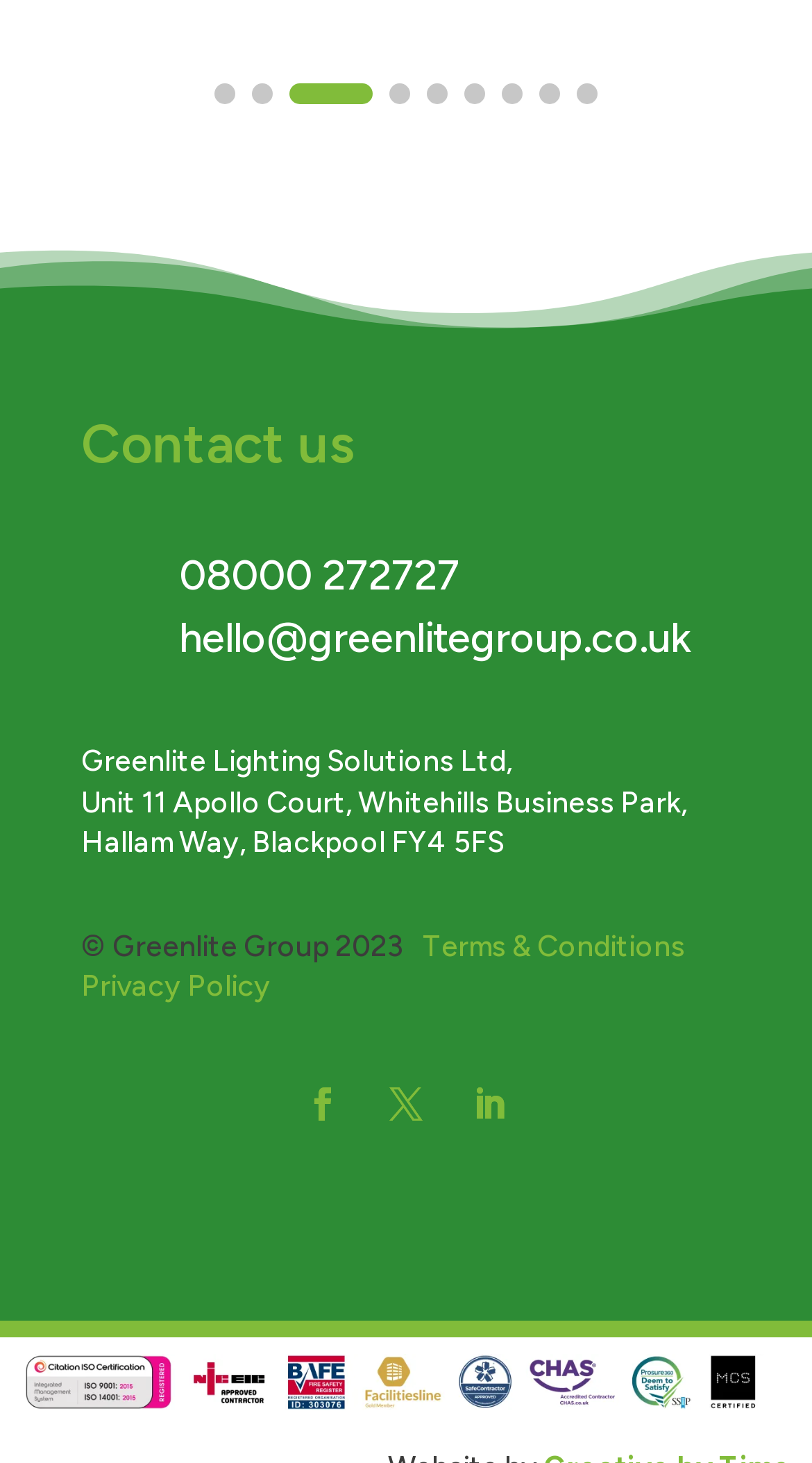Predict the bounding box of the UI element based on the description: "Privacy Policy". The coordinates should be four float numbers between 0 and 1, formatted as [left, top, right, bottom].

[0.1, 0.663, 0.333, 0.687]